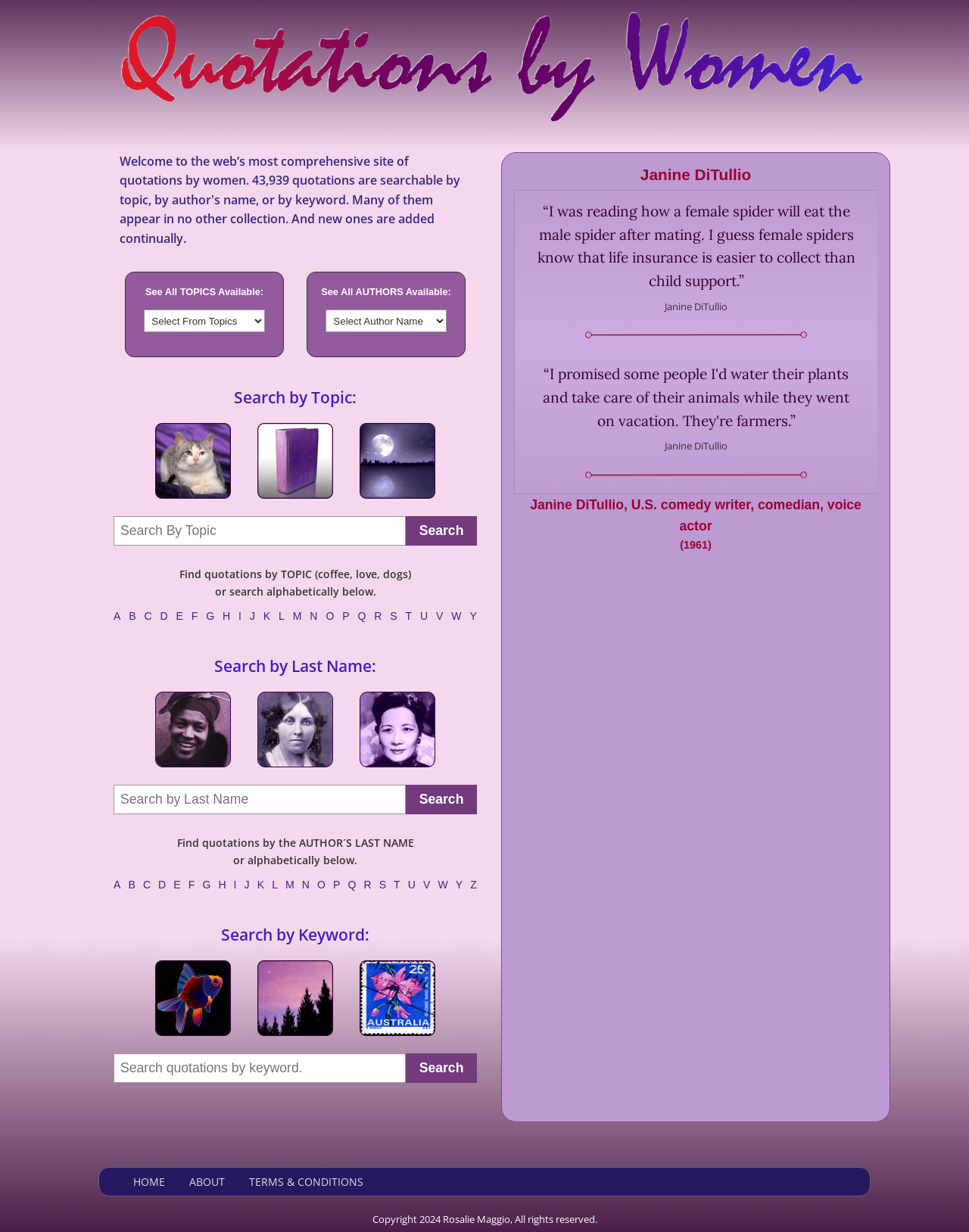Pinpoint the bounding box coordinates for the area that should be clicked to perform the following instruction: "Search by author's last name".

[0.117, 0.637, 0.419, 0.661]